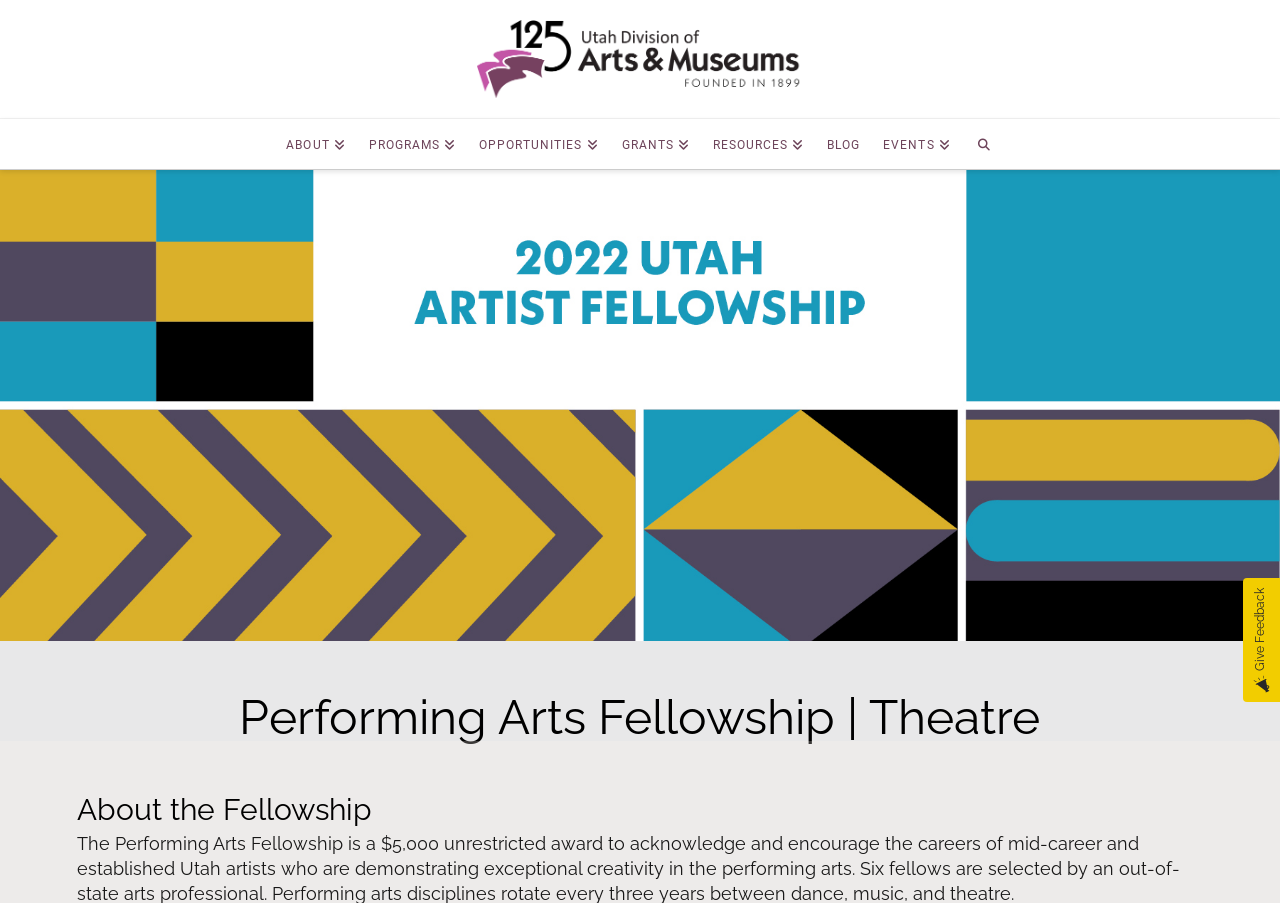How many links are in the top menu?
Examine the screenshot and reply with a single word or phrase.

7